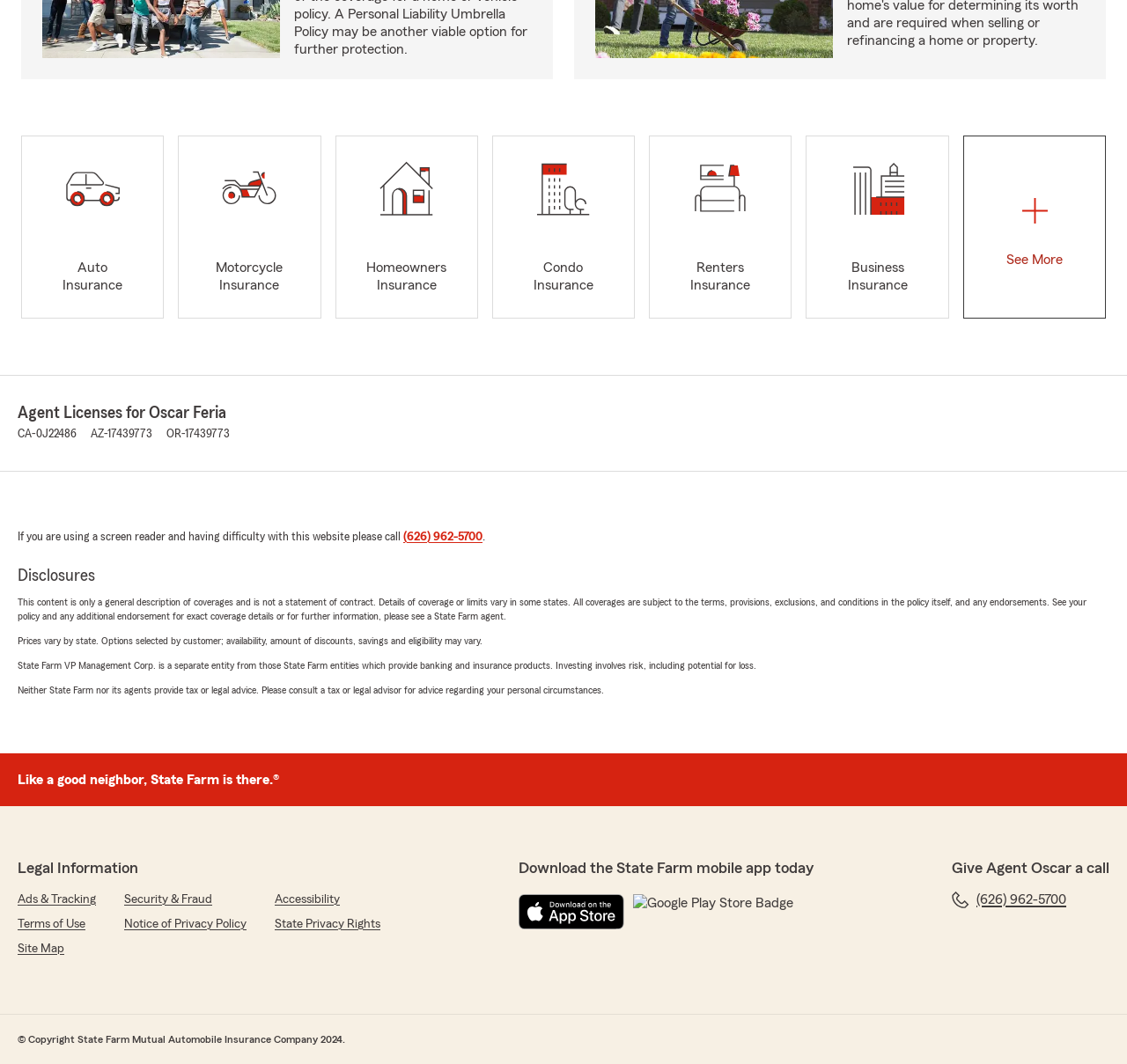Could you find the bounding box coordinates of the clickable area to complete this instruction: "Call (626) 962-5700"?

[0.358, 0.499, 0.428, 0.51]